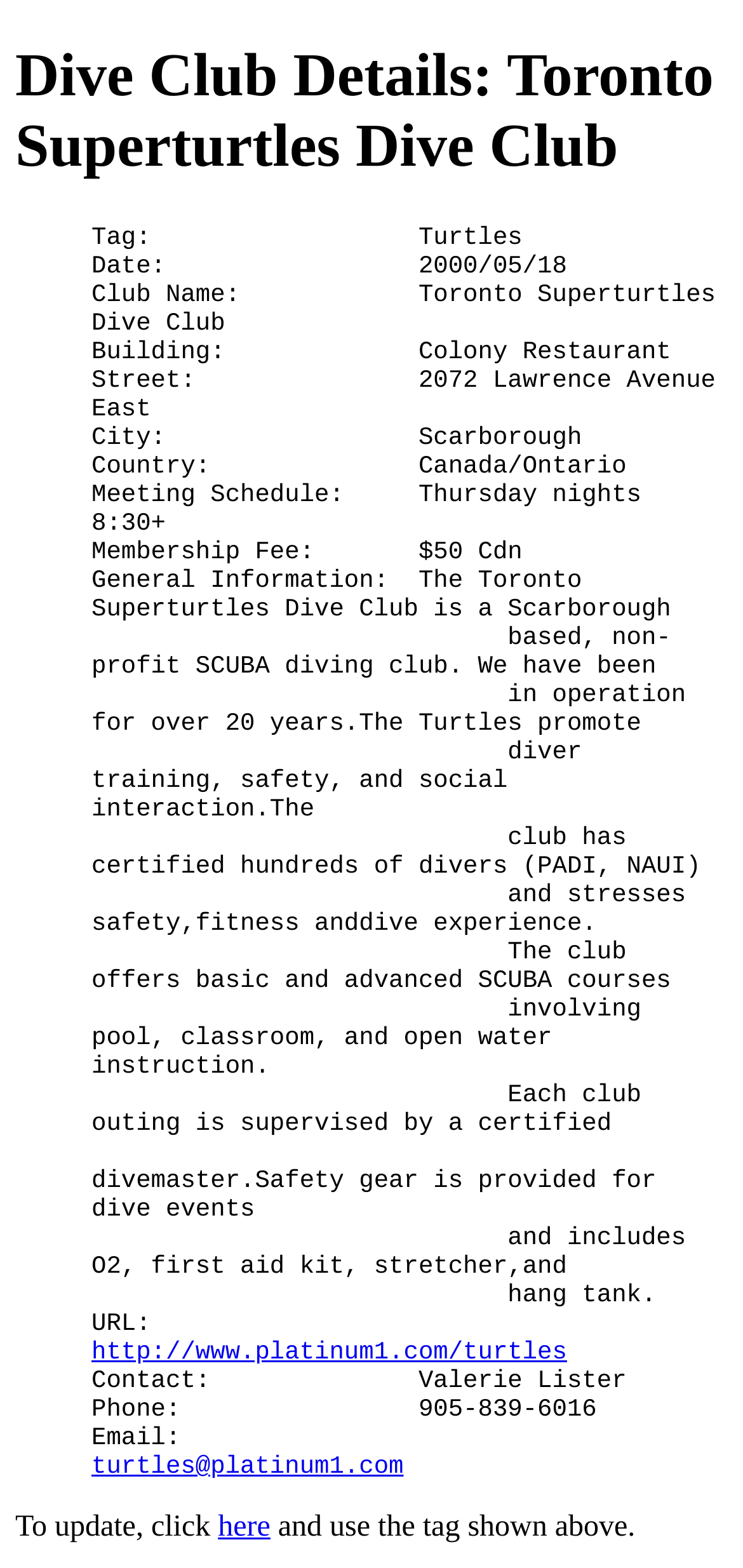What is the meeting schedule of the dive club?
Please give a detailed and thorough answer to the question, covering all relevant points.

I found the meeting schedule by looking at the DescriptionListDetail element with the StaticText 'Meeting Schedule:     Thursday nights 8:30+\n'. This element is located at [0.123, 0.306, 0.979, 0.342] and is a part of the hierarchical structure of the webpage.